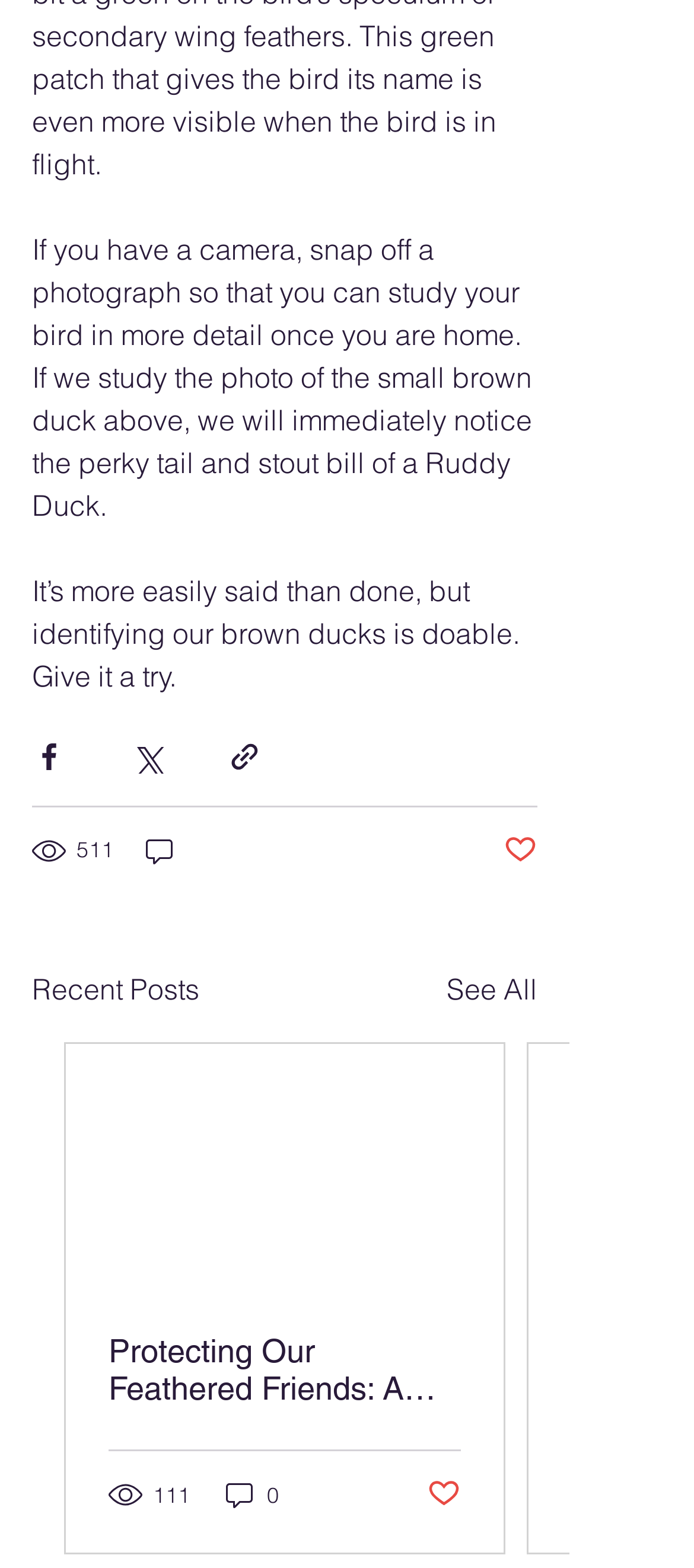What is the status of the like button for the first article?
Answer with a single word or phrase, using the screenshot for reference.

Not liked